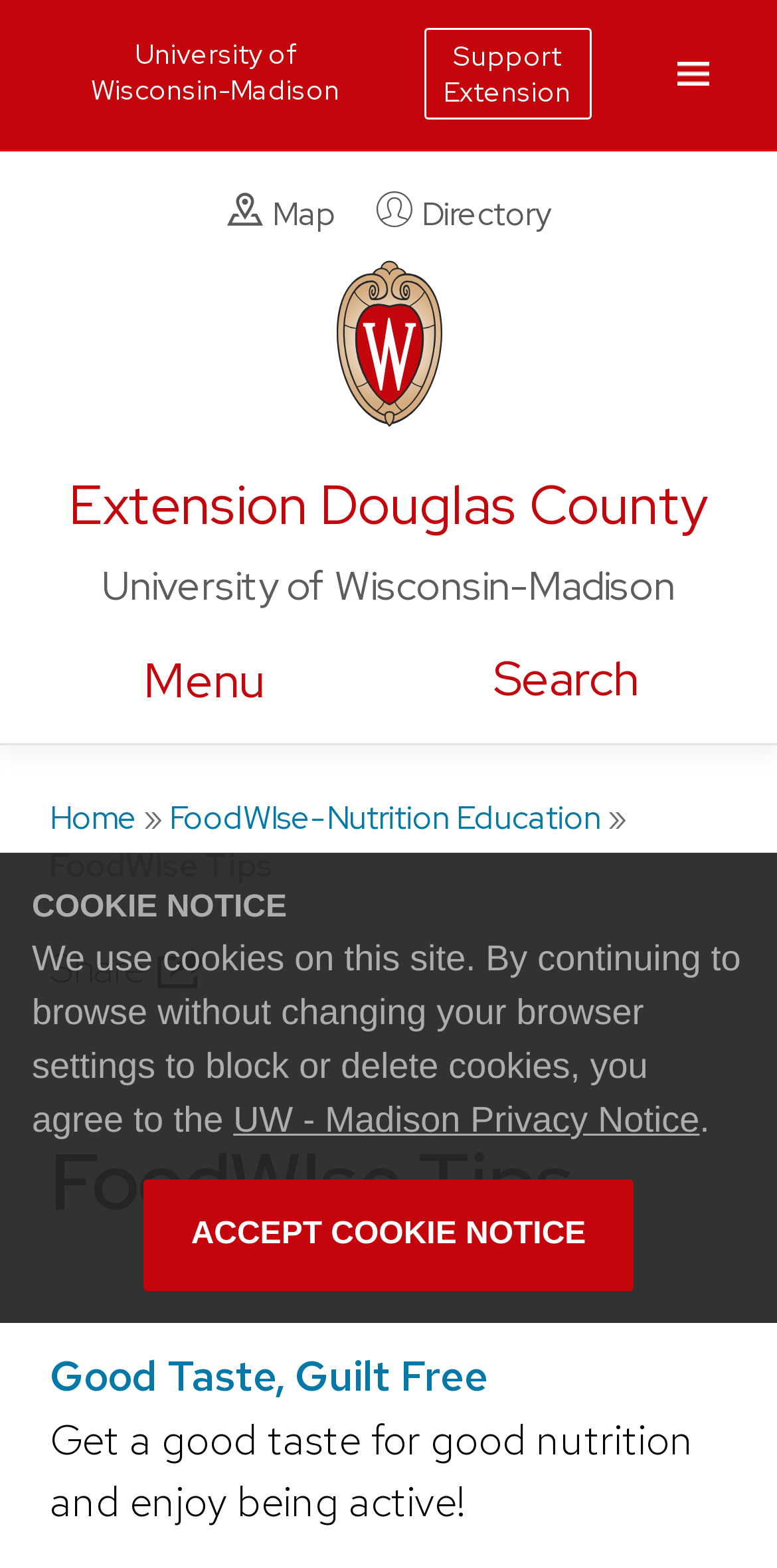Please analyze the image and provide a thorough answer to the question:
What is the text on the button to open the menu?

I found the answer by looking at the button element with the text 'Menu' which is a sub-element of the button with the description 'open menu'.